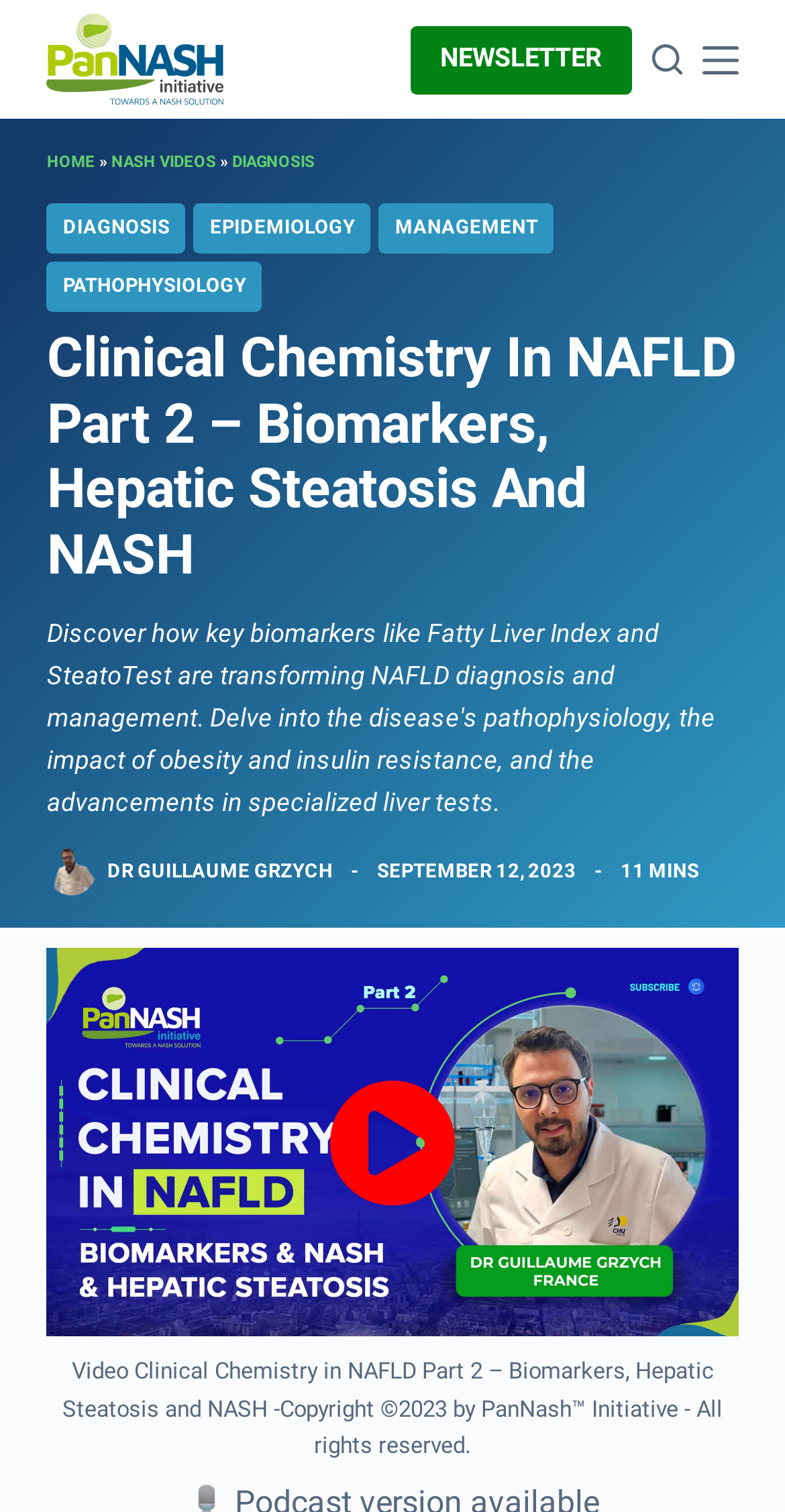Respond to the question with just a single word or phrase: 
What is the topic of the video?

Clinical Chemistry in NAFLD Part 2